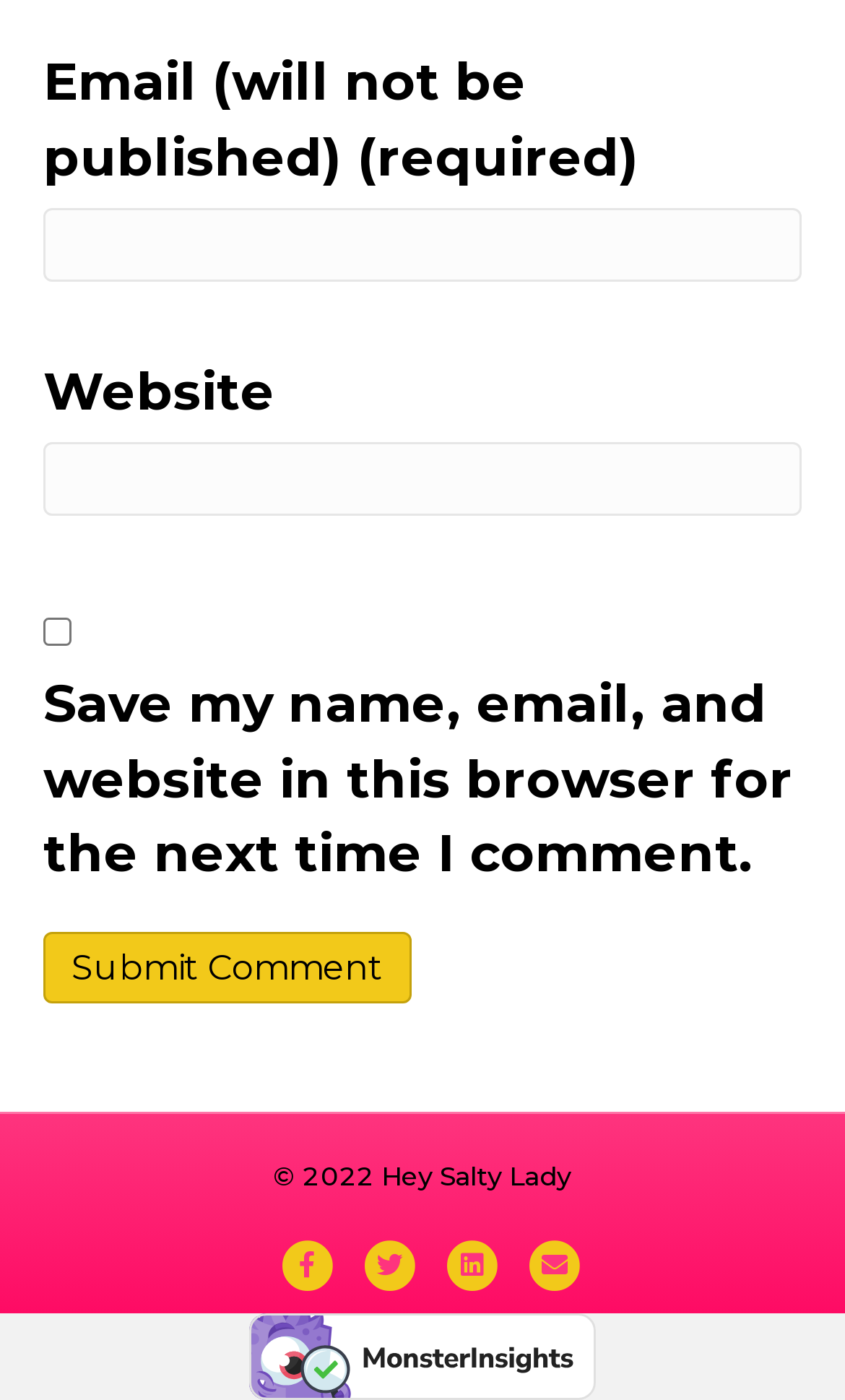Pinpoint the bounding box coordinates of the area that must be clicked to complete this instruction: "Enter email address".

[0.051, 0.148, 0.949, 0.201]